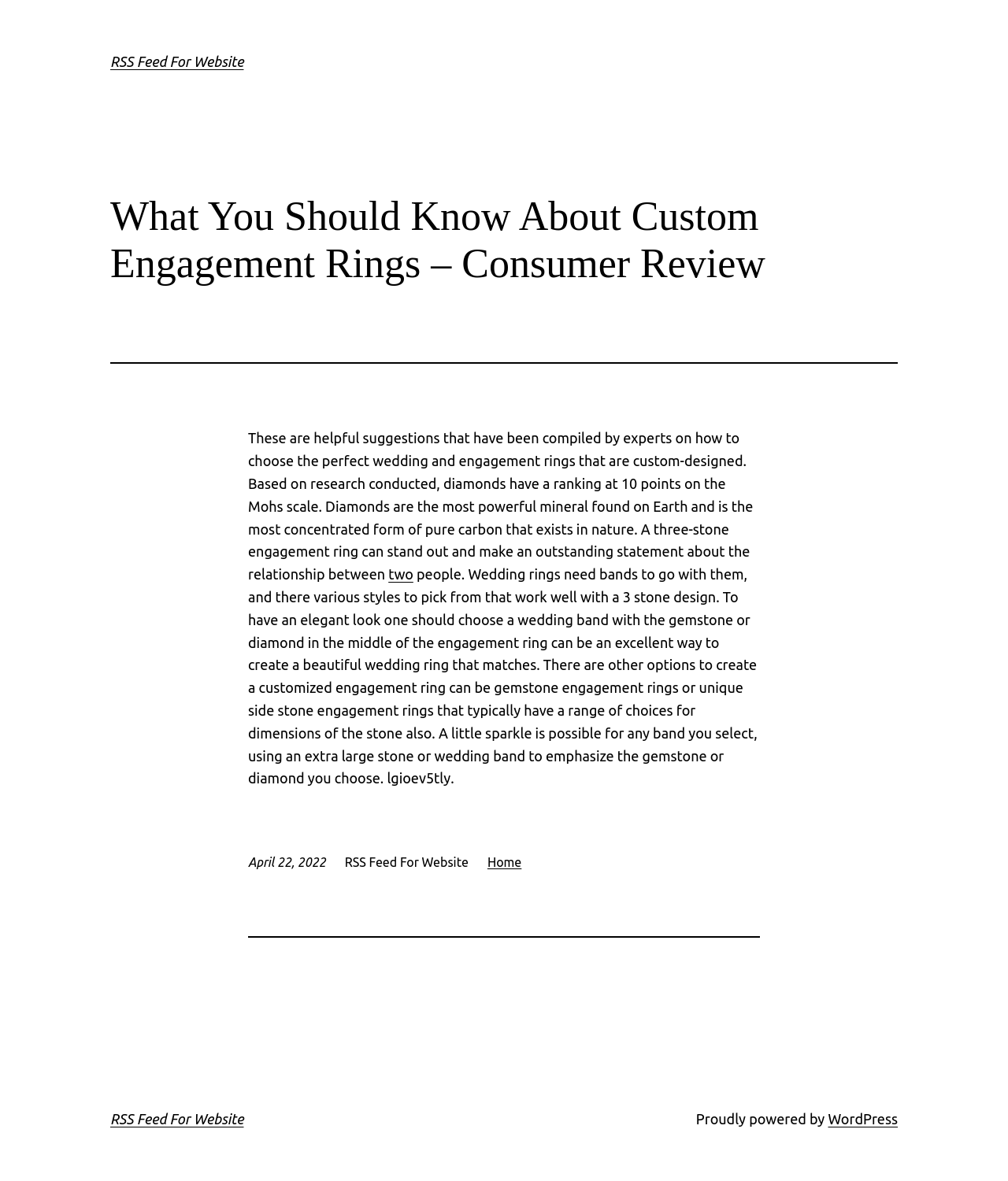Your task is to find and give the main heading text of the webpage.

RSS Feed For Website